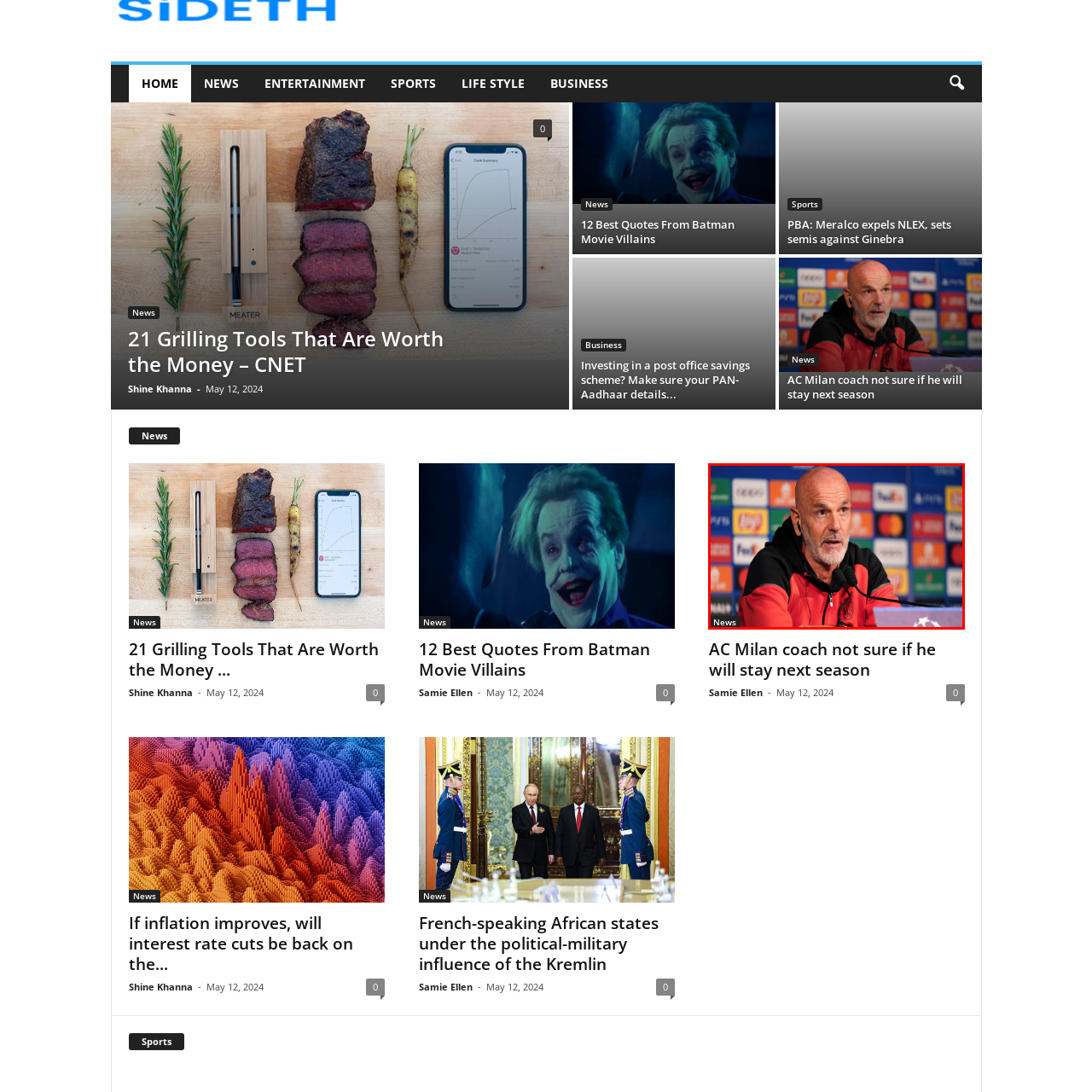Describe all the elements and activities occurring in the red-outlined area of the image extensively.

In this image, a focused male coach, dressed in a black and red tracksuit, is speaking at a press conference. His bald head and serious expression reflect the intensity of the situation. The backdrop features a colorful array of logos and banners, indicating that the event is significant, likely related to a major football tournament, such as the UEFA Champions League. The caption reads "News," suggesting that this is a current event, possibly discussing strategies or upcoming matches involving his team. The atmosphere is professional, typical of high-stakes sports journalism.